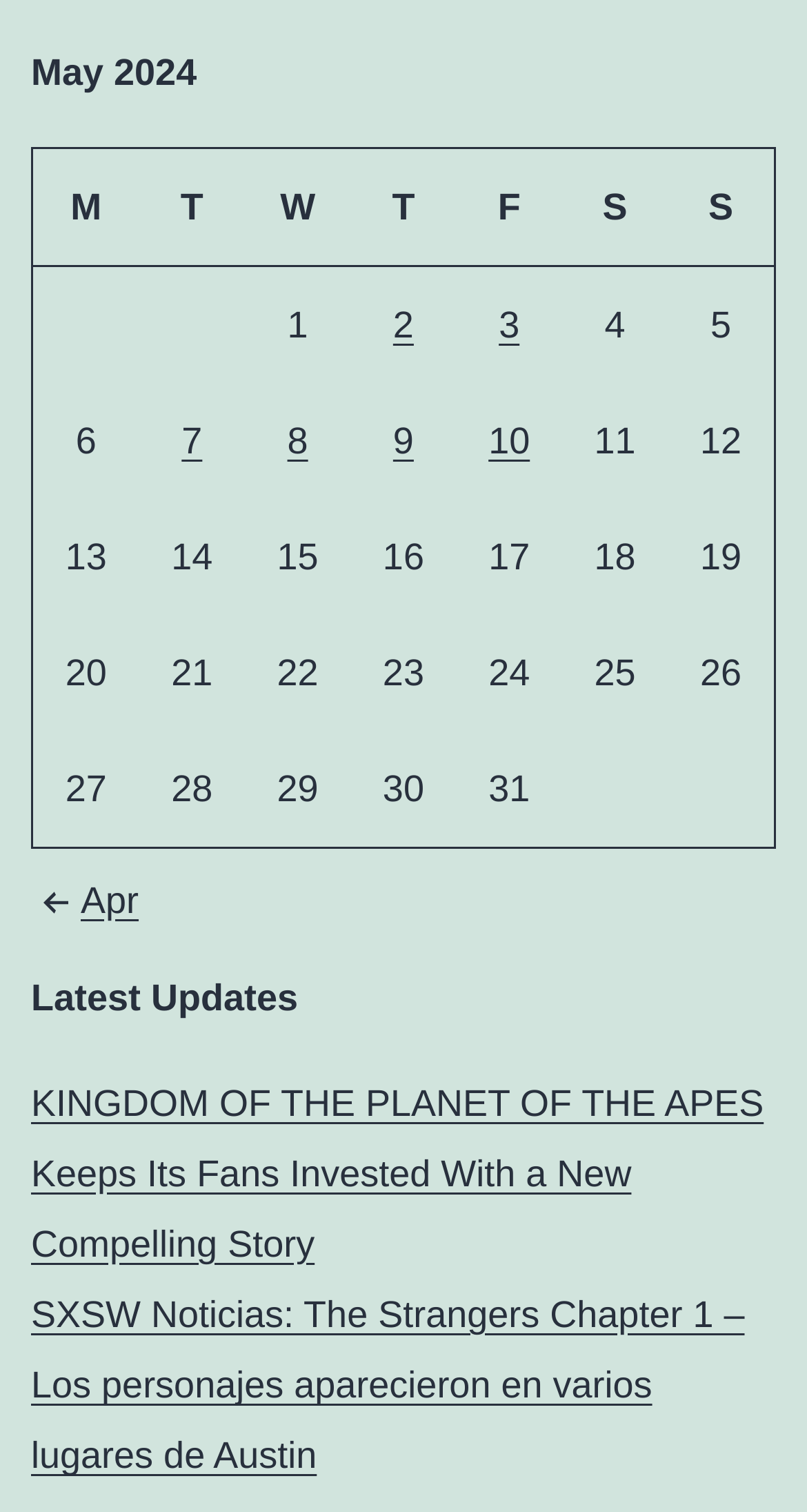What is the previous month?
Based on the screenshot, give a detailed explanation to answer the question.

The navigation section has a link 'Apr', which suggests that April is the previous month.